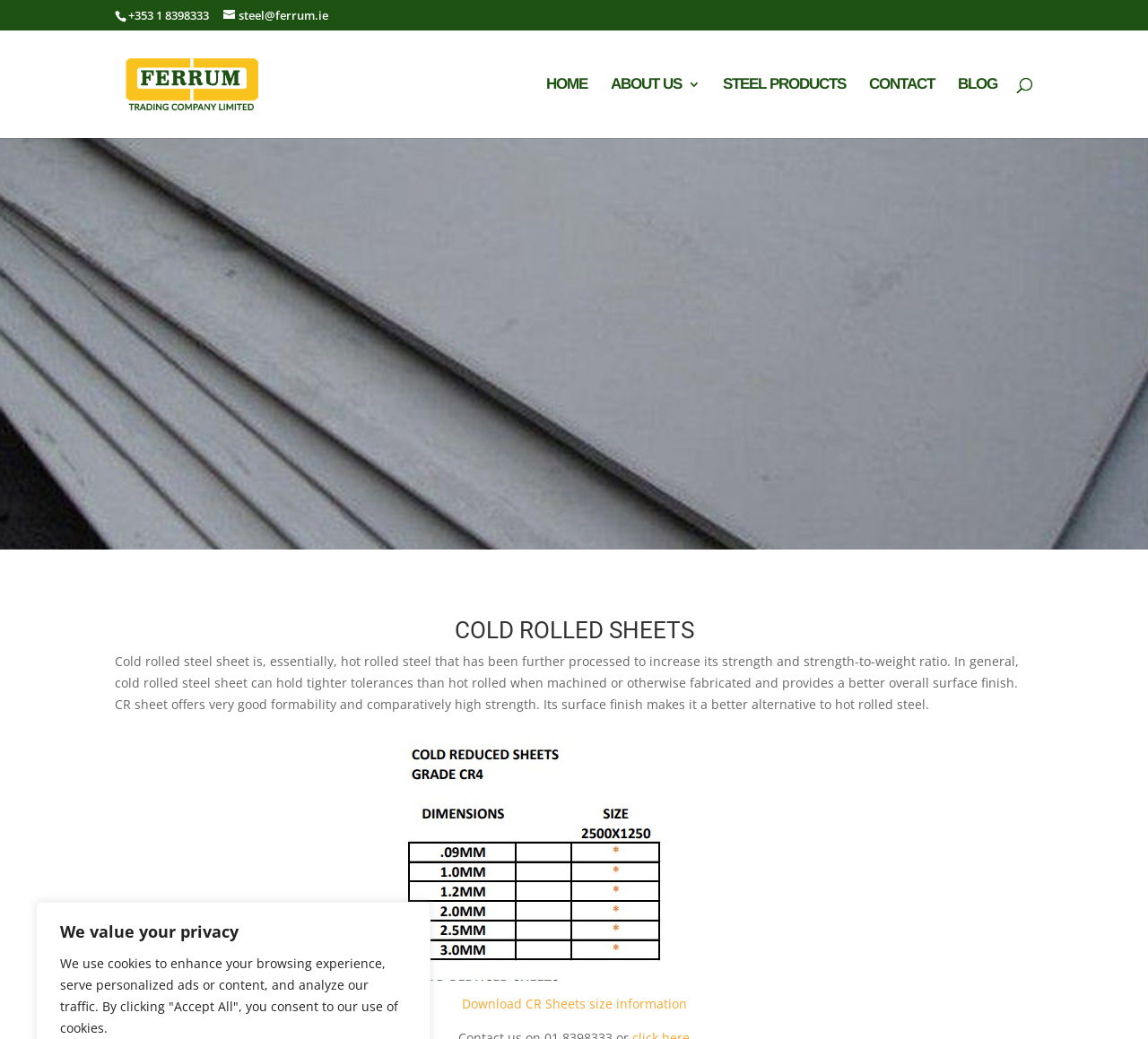Determine the coordinates of the bounding box for the clickable area needed to execute this instruction: "Send an email to steel@ferrum.ie".

[0.195, 0.007, 0.286, 0.022]